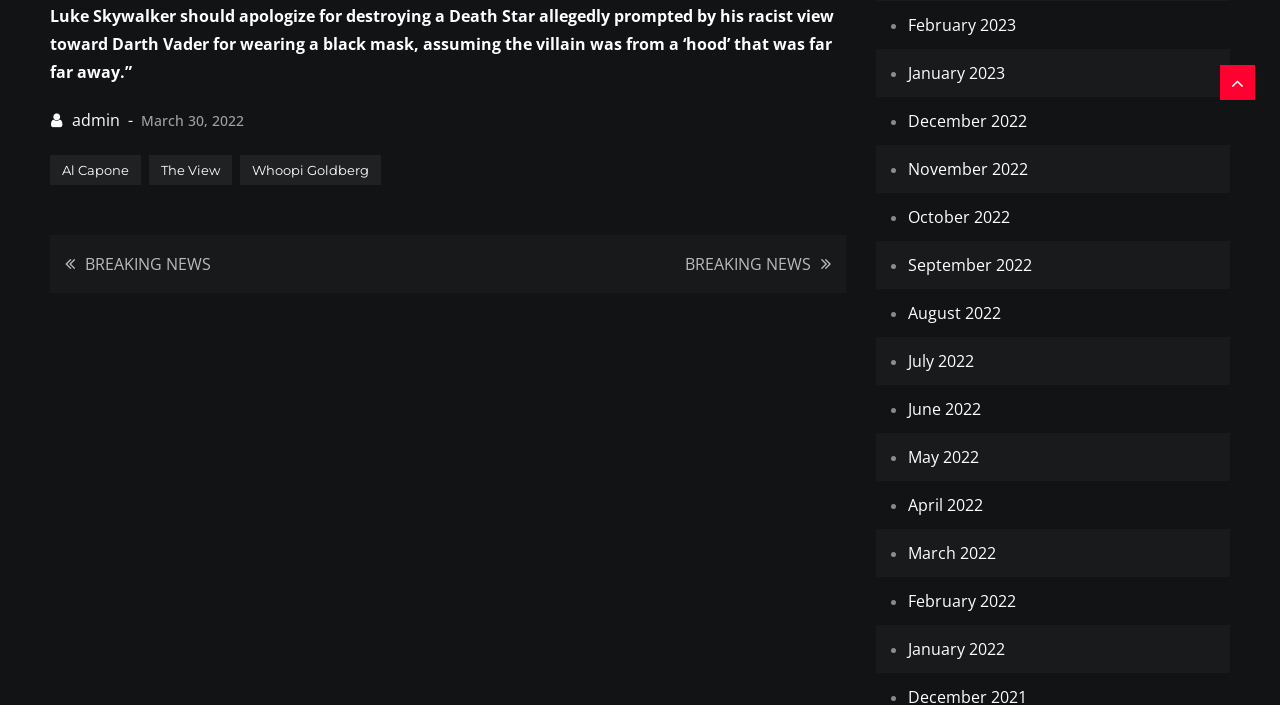Determine the bounding box coordinates for the UI element with the following description: "February 2023". The coordinates should be four float numbers between 0 and 1, represented as [left, top, right, bottom].

[0.709, 0.02, 0.794, 0.051]